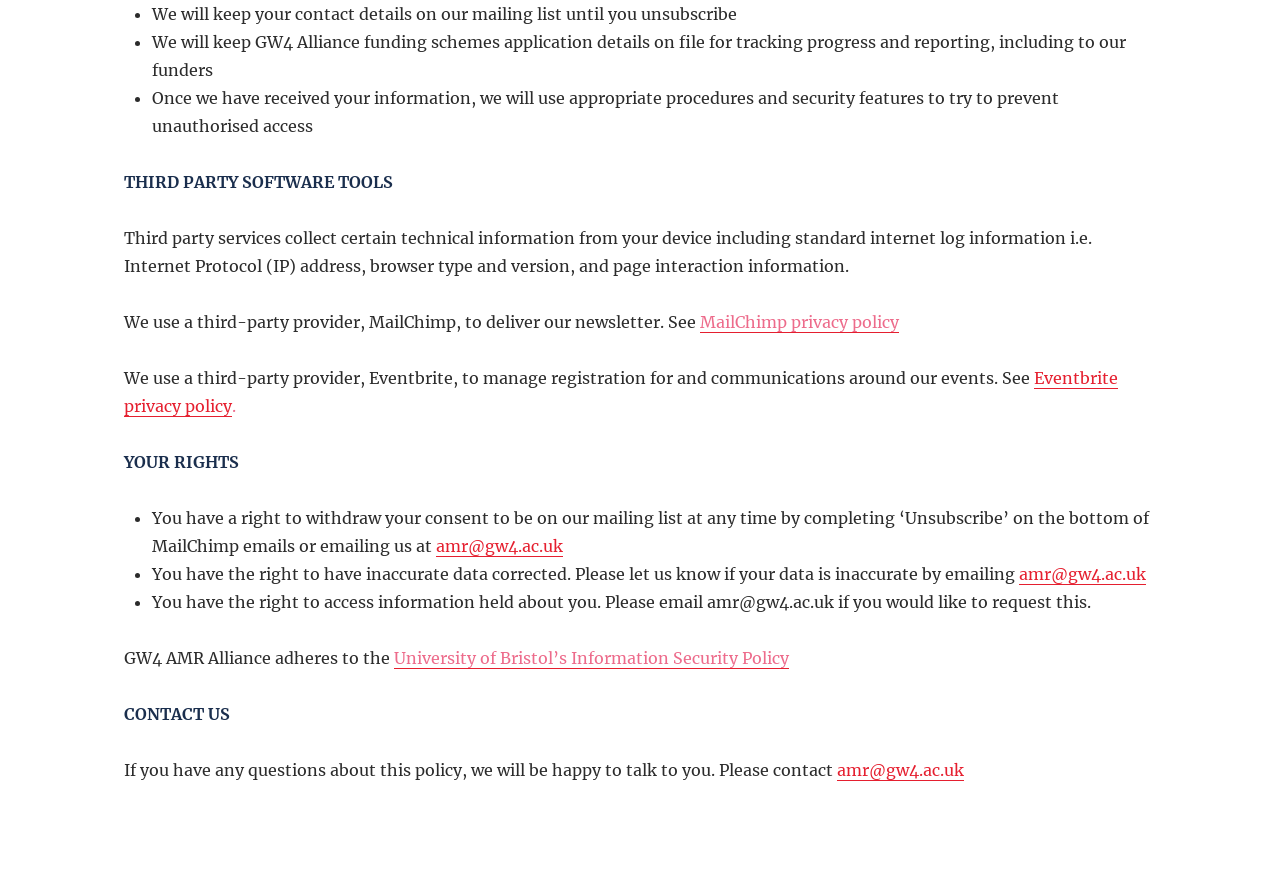Who should be contacted for questions about this policy?
Answer the question with a single word or phrase, referring to the image.

amr@gw4.ac.uk